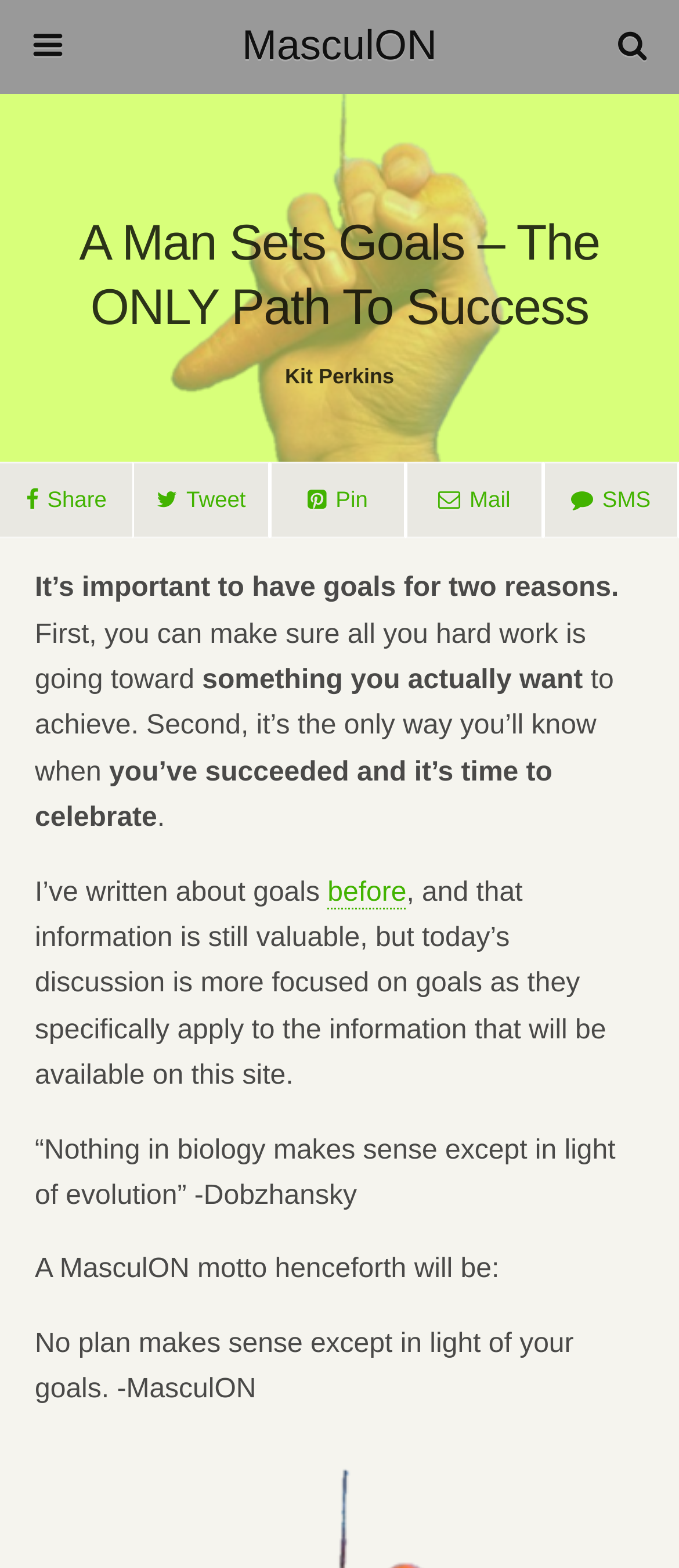Is there a search function on the website?
Answer the question with a single word or phrase by looking at the picture.

Yes